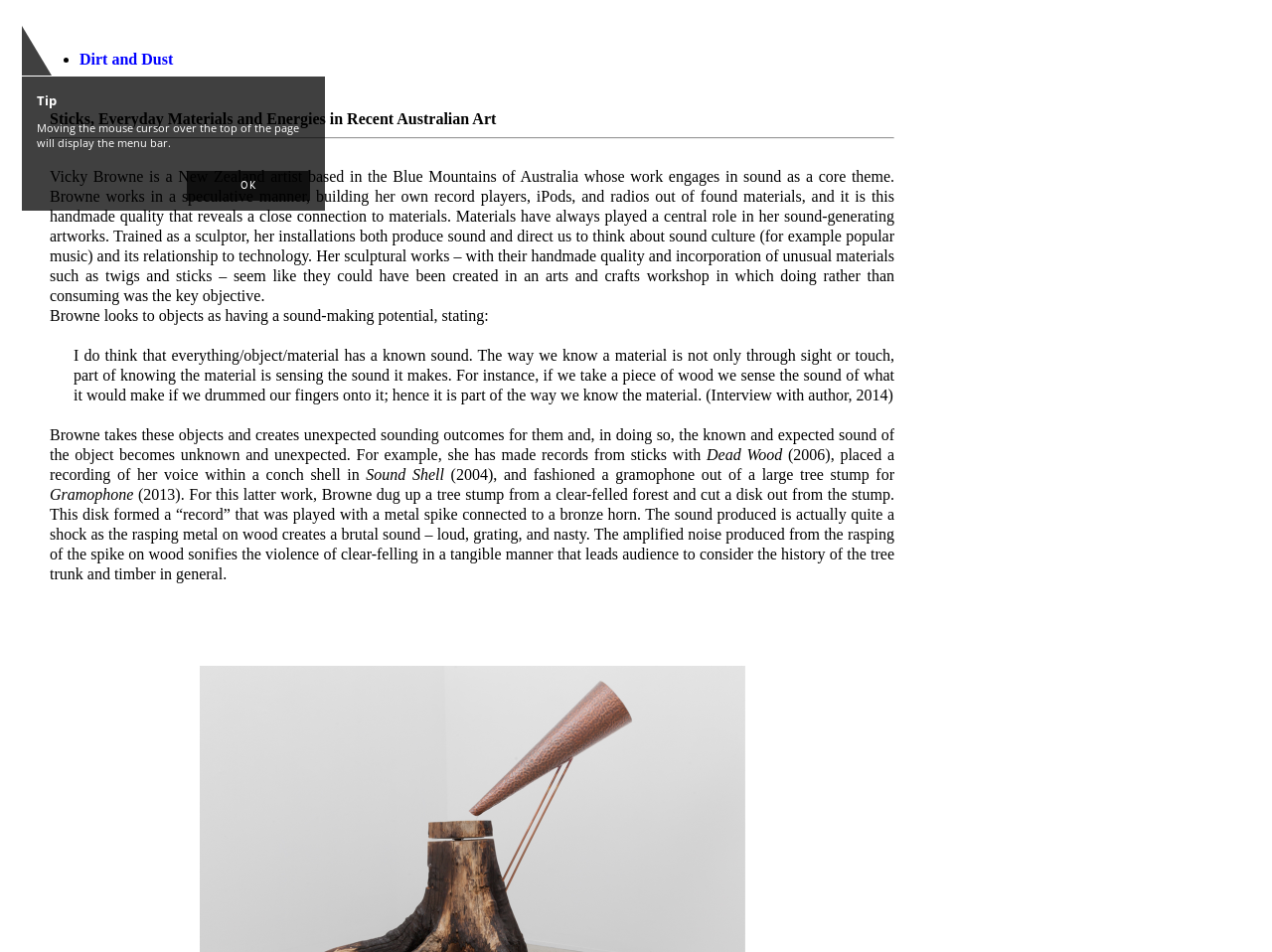Determine the bounding box coordinates in the format (top-left x, top-left y, bottom-right x, bottom-right y). Ensure all values are floating point numbers between 0 and 1. Identify the bounding box of the UI element described by: Dirt and Dust

[0.062, 0.053, 0.136, 0.071]